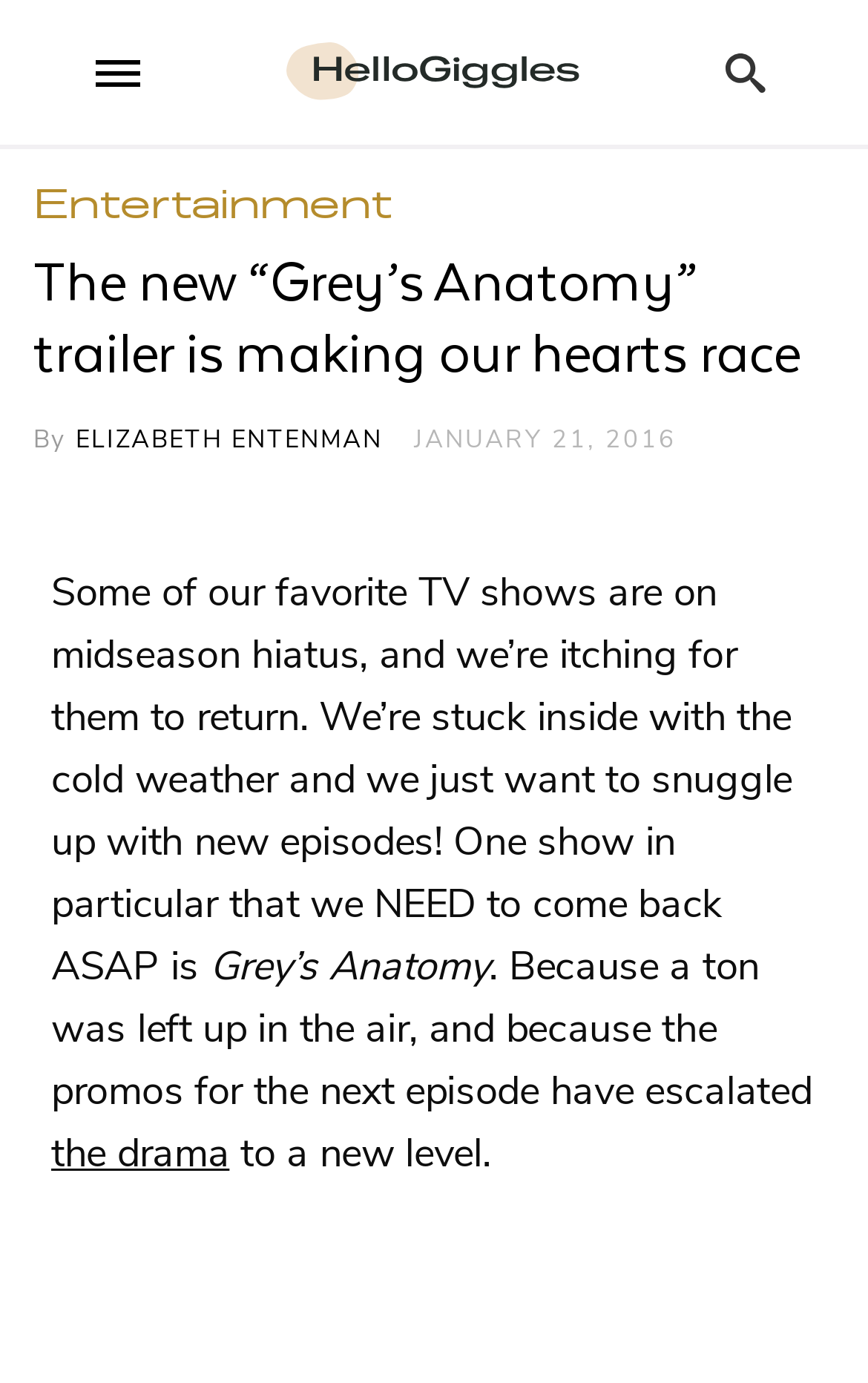Please answer the following question using a single word or phrase: 
What is the purpose of the search button?

to search